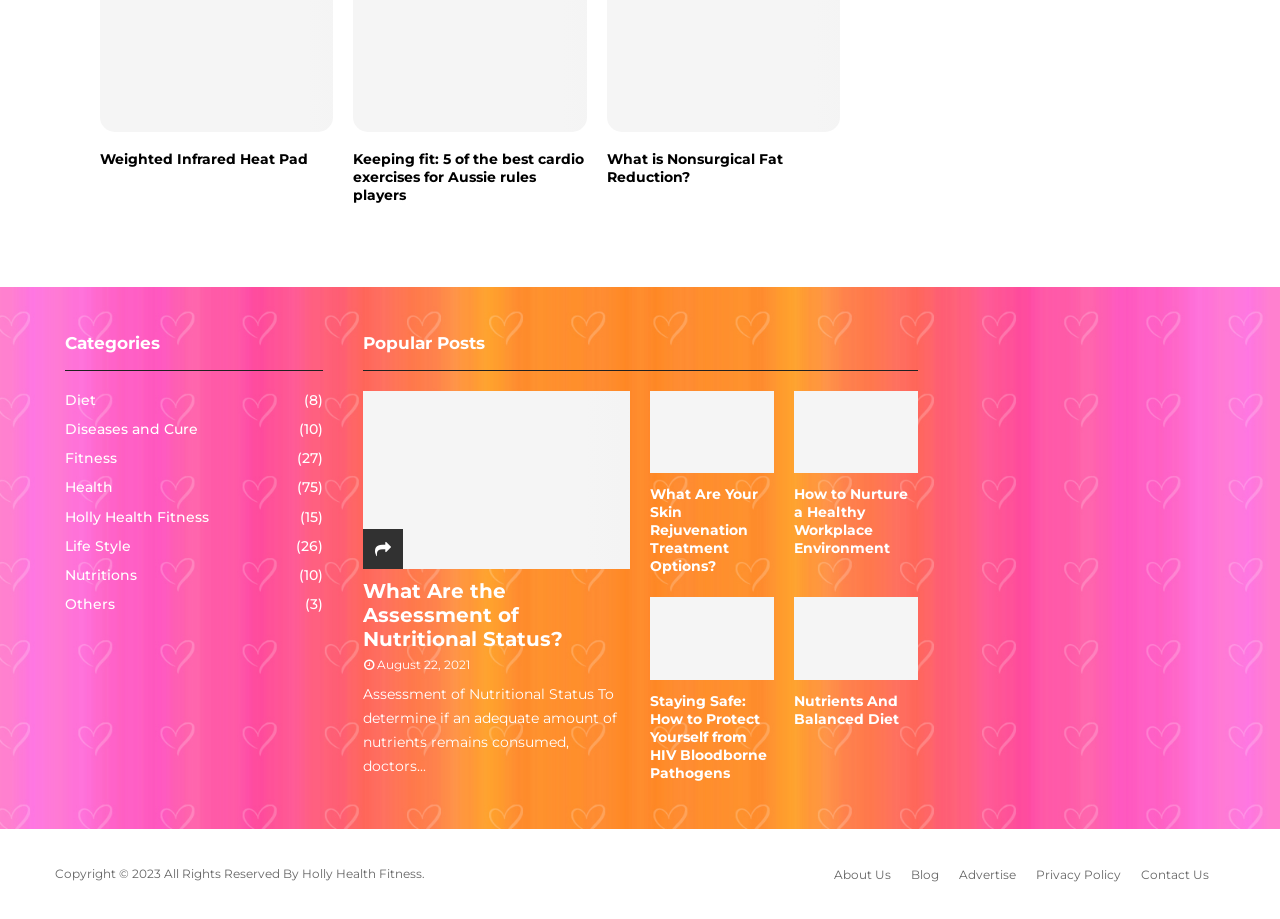Find the bounding box coordinates of the element's region that should be clicked in order to follow the given instruction: "Contact the website administrator". The coordinates should consist of four float numbers between 0 and 1, i.e., [left, top, right, bottom].

[0.891, 0.943, 0.945, 0.962]